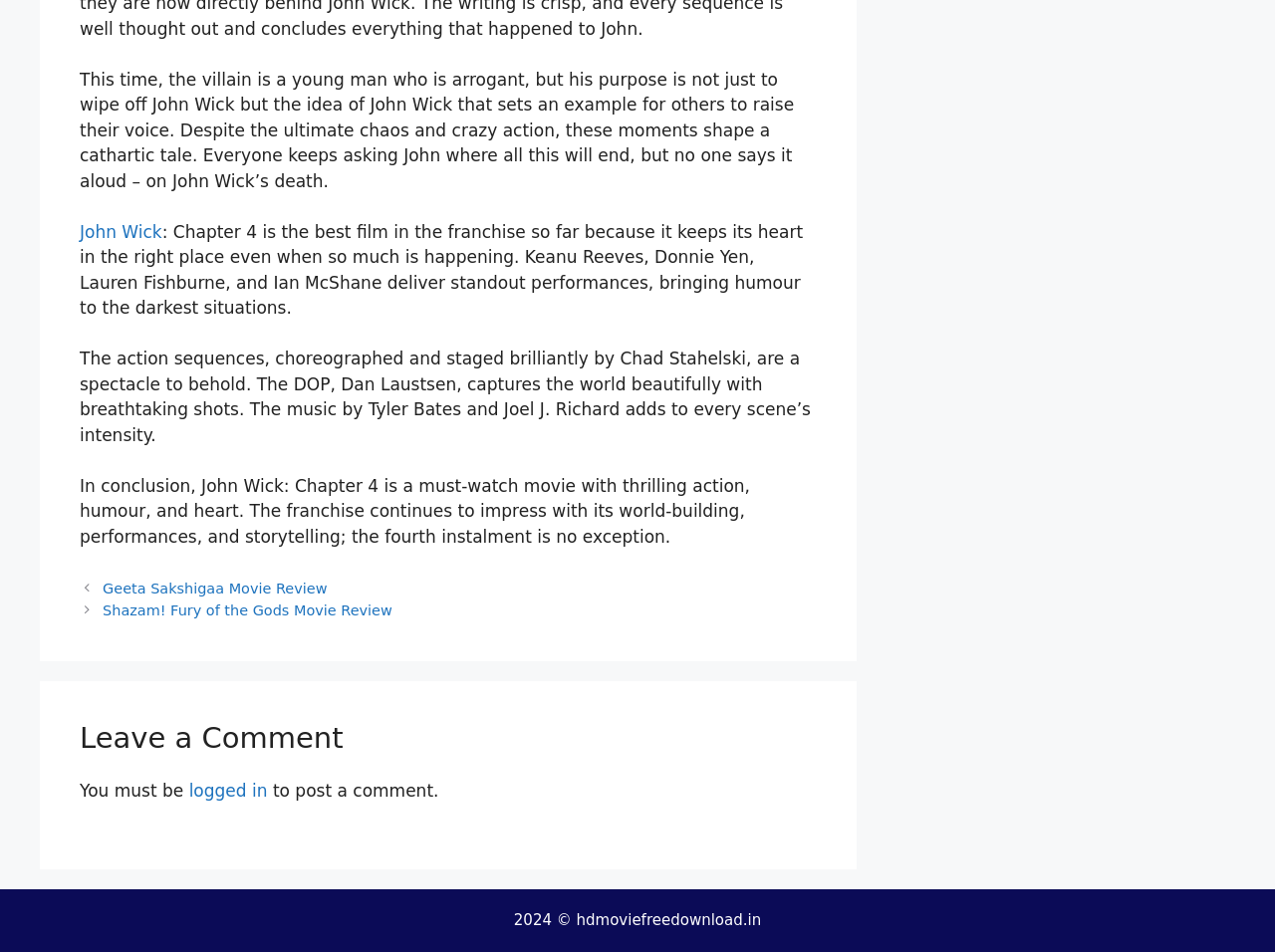Determine the bounding box of the UI component based on this description: "Geeta Sakshigaa Movie Review". The bounding box coordinates should be four float values between 0 and 1, i.e., [left, top, right, bottom].

[0.081, 0.61, 0.257, 0.627]